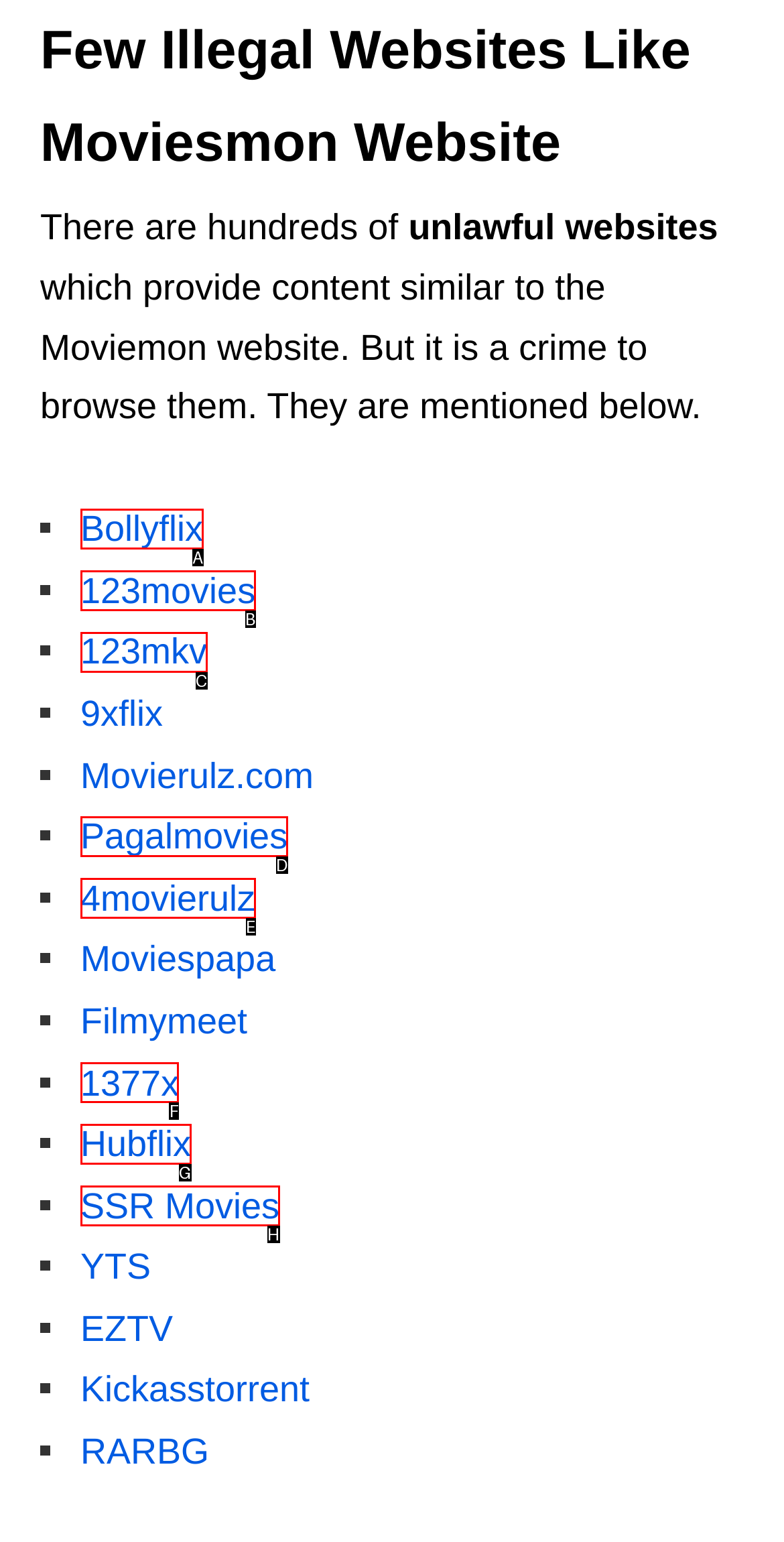Find the appropriate UI element to complete the task: access 1377x. Indicate your choice by providing the letter of the element.

F